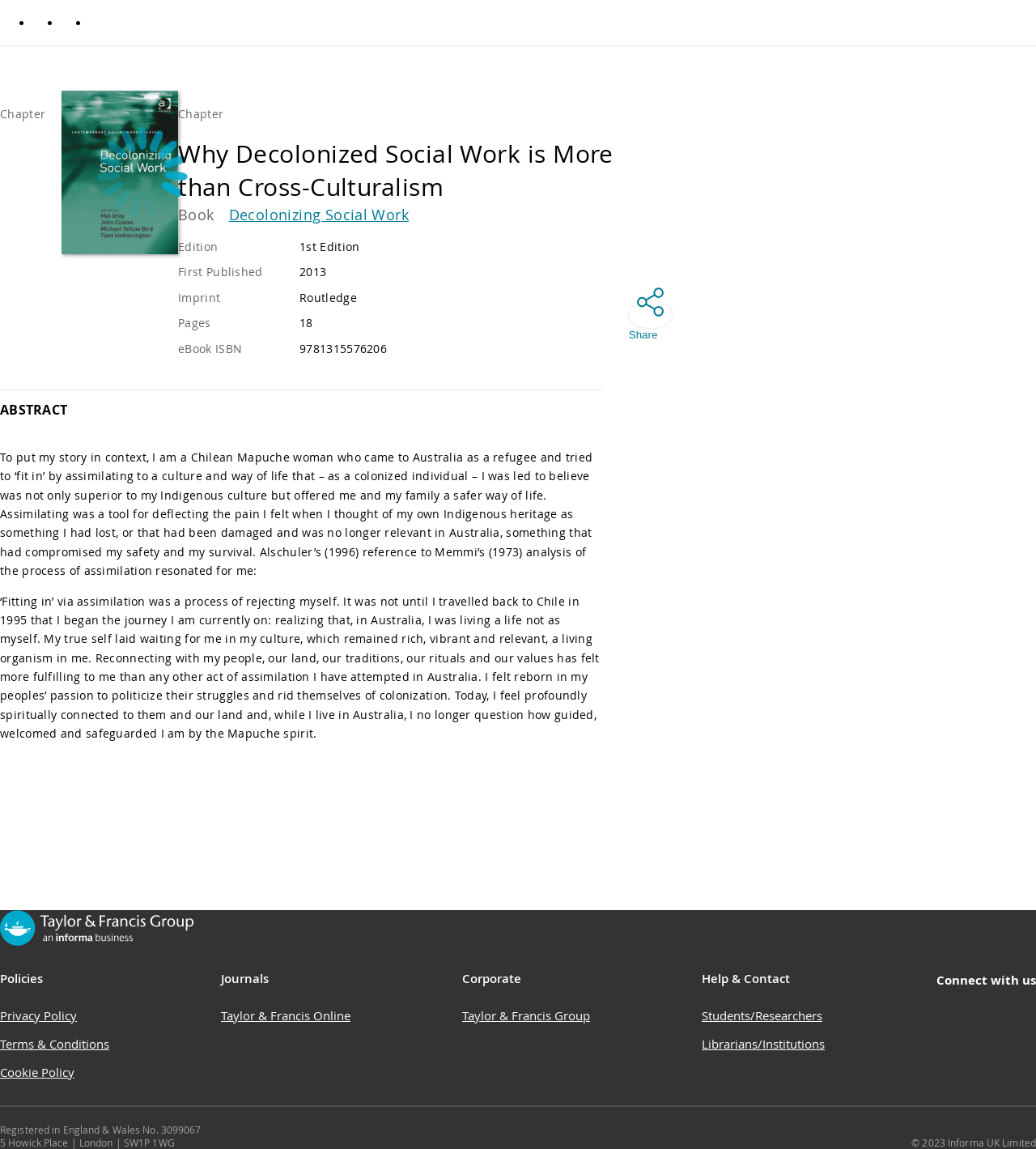Specify the bounding box coordinates for the region that must be clicked to perform the given instruction: "Click the 'Share' button".

[0.602, 0.242, 0.639, 0.304]